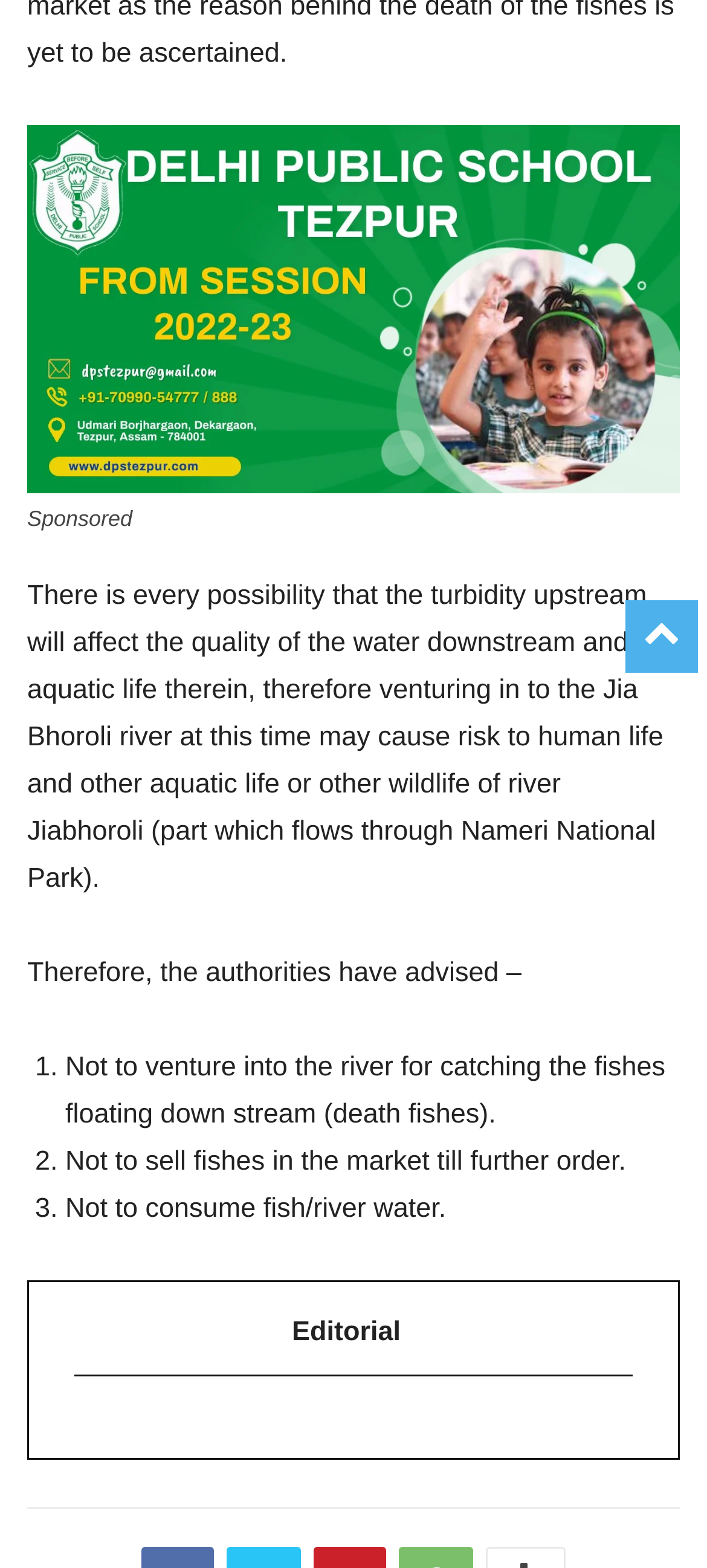Please identify the bounding box coordinates of the region to click in order to complete the task: "Click on the 'Amateur Taekwondo Academy shines at 39th State Taekwondo Championships' link". The coordinates must be four float numbers between 0 and 1, specified as [left, top, right, bottom].

[0.385, 0.853, 0.881, 0.944]